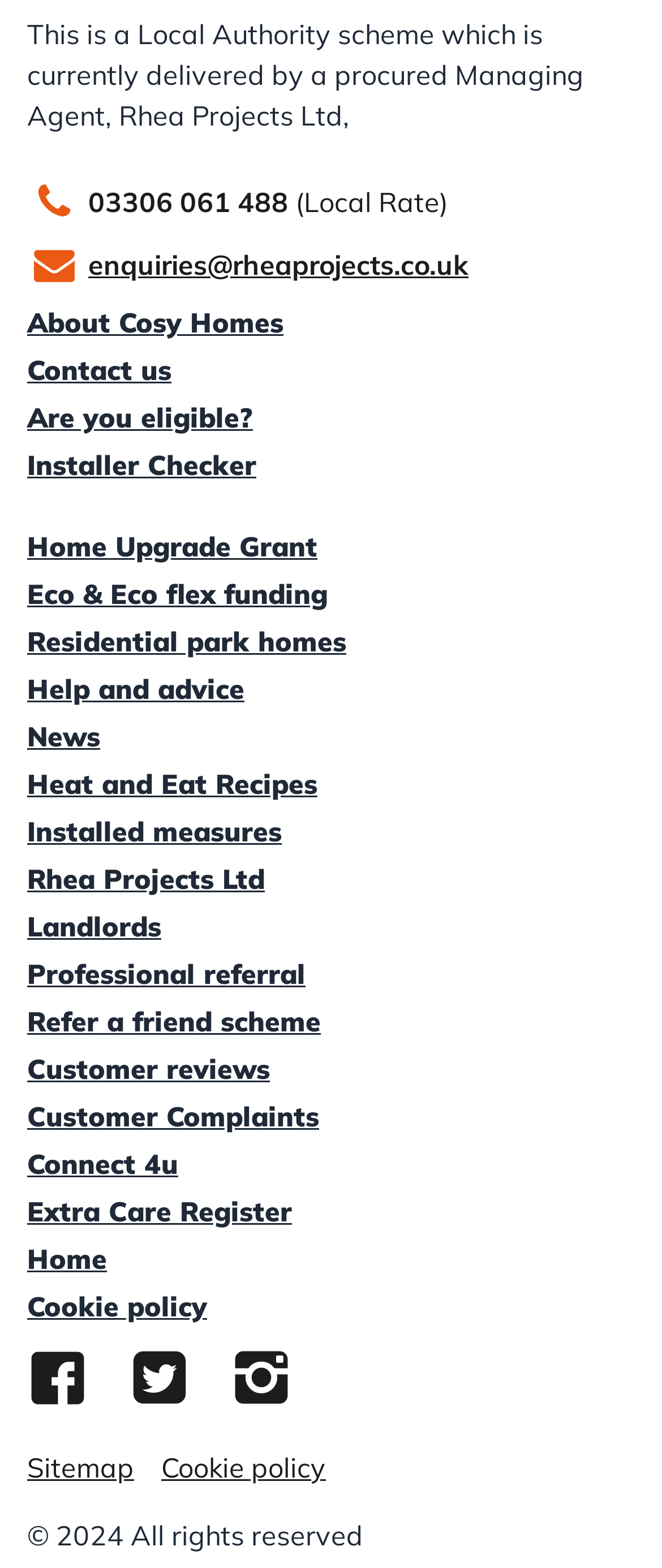Please find the bounding box coordinates of the clickable region needed to complete the following instruction: "Contact us". The bounding box coordinates must consist of four float numbers between 0 and 1, i.e., [left, top, right, bottom].

[0.041, 0.225, 0.259, 0.247]